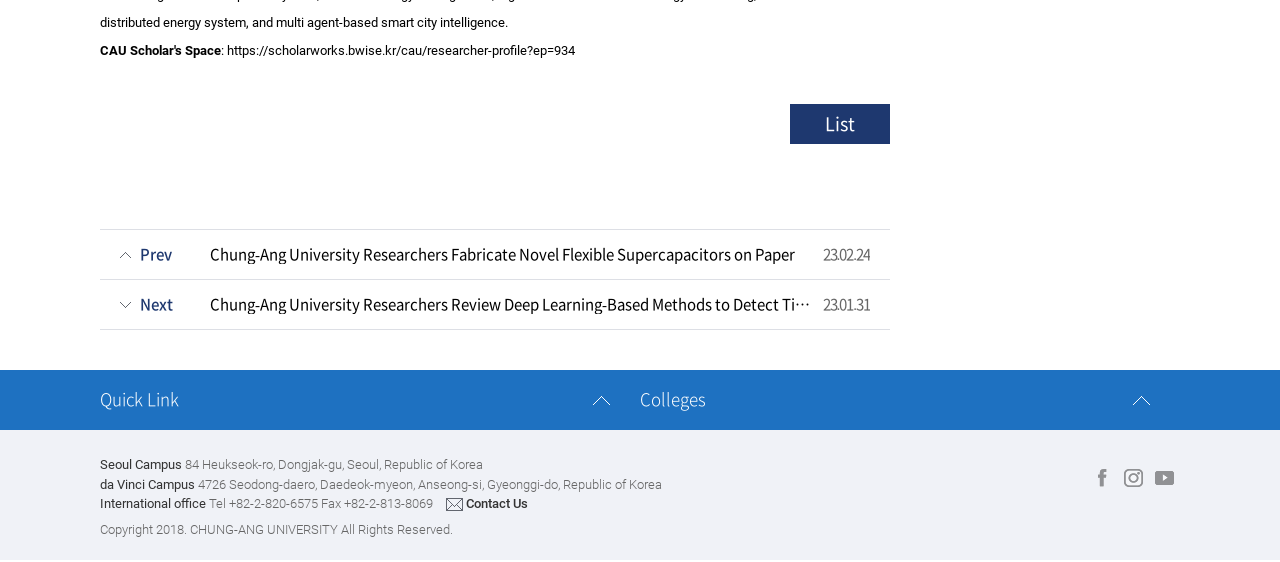Please identify the bounding box coordinates of where to click in order to follow the instruction: "Visit the researcher profile".

[0.177, 0.075, 0.449, 0.103]